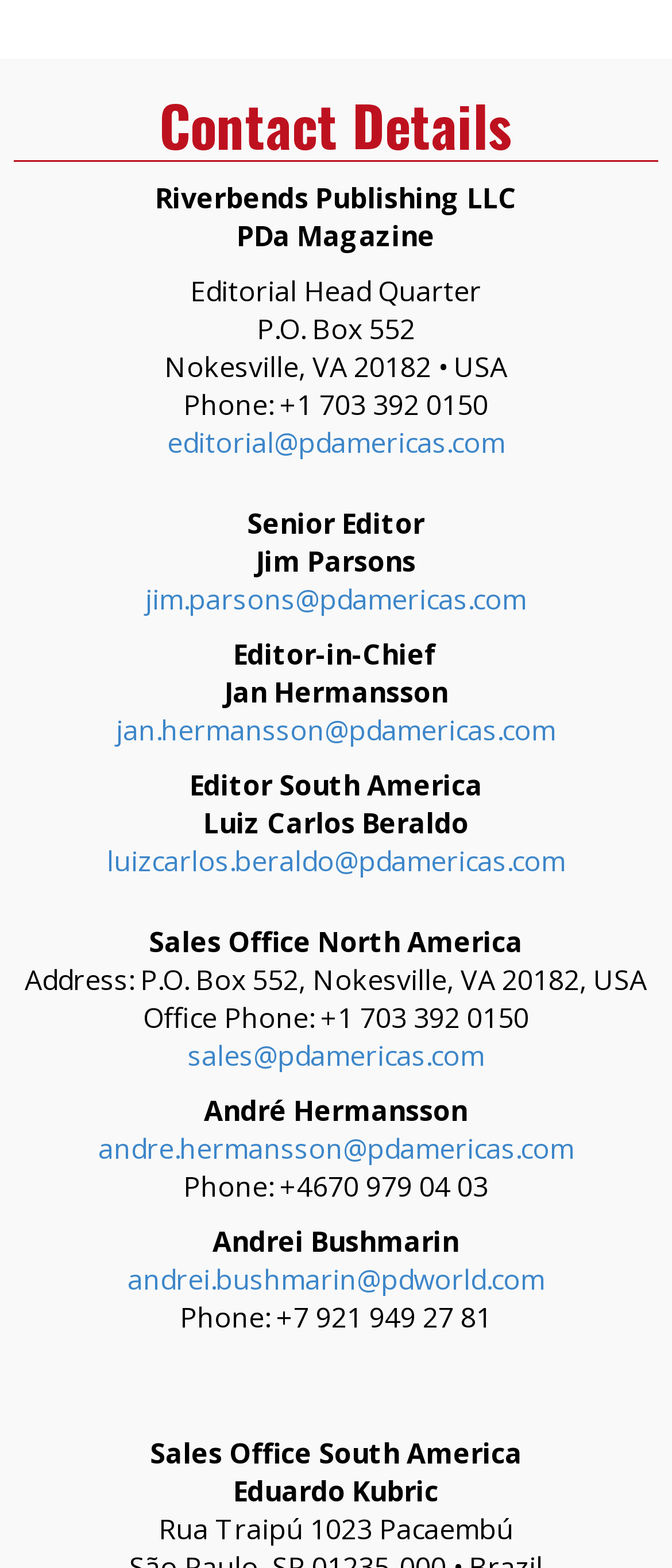Identify the bounding box for the UI element that is described as follows: "jan.hermansson@pdamericas.com".

[0.173, 0.453, 0.827, 0.477]